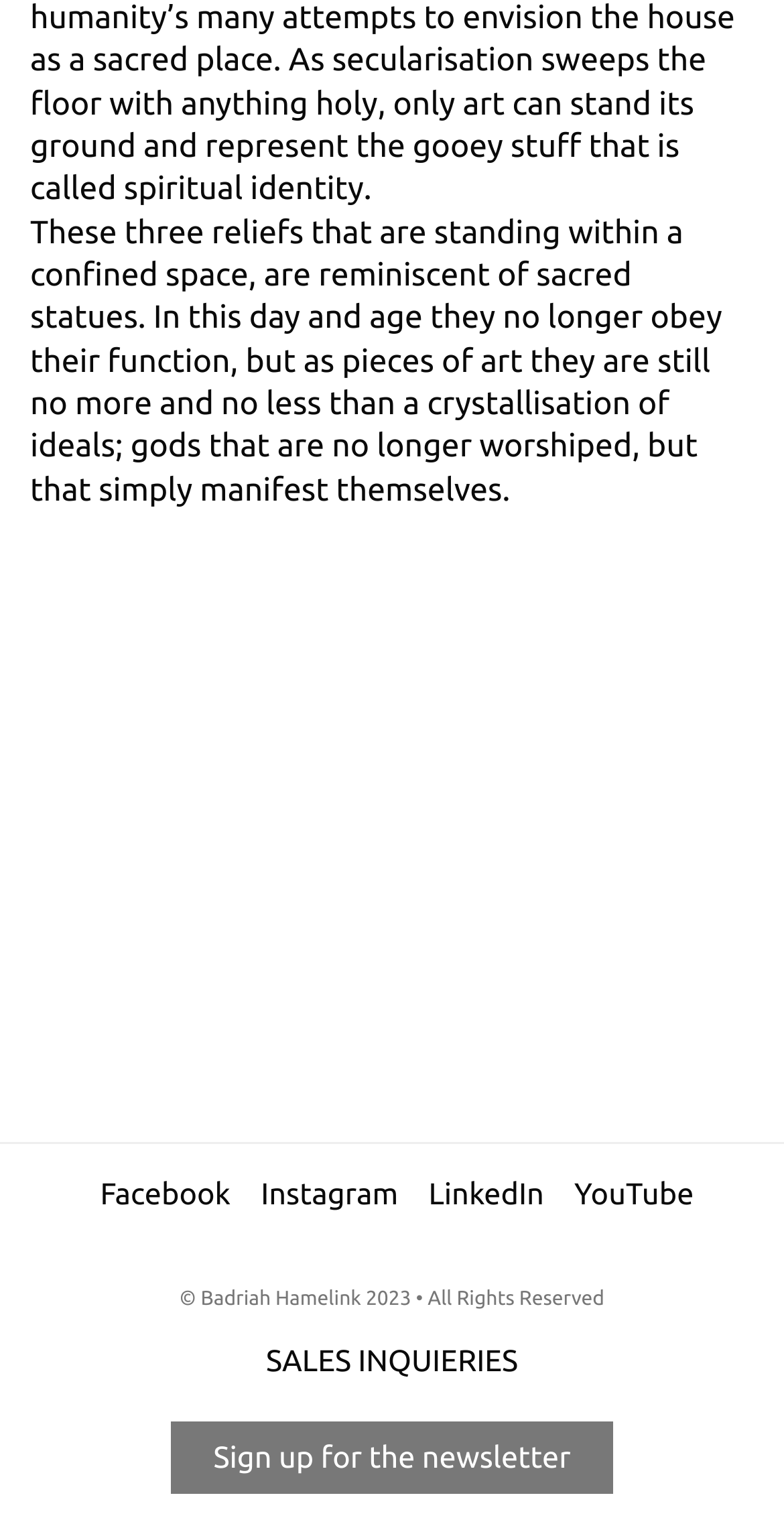Answer the question with a brief word or phrase:
Who owns the copyright of the webpage?

Badriah Hamelink